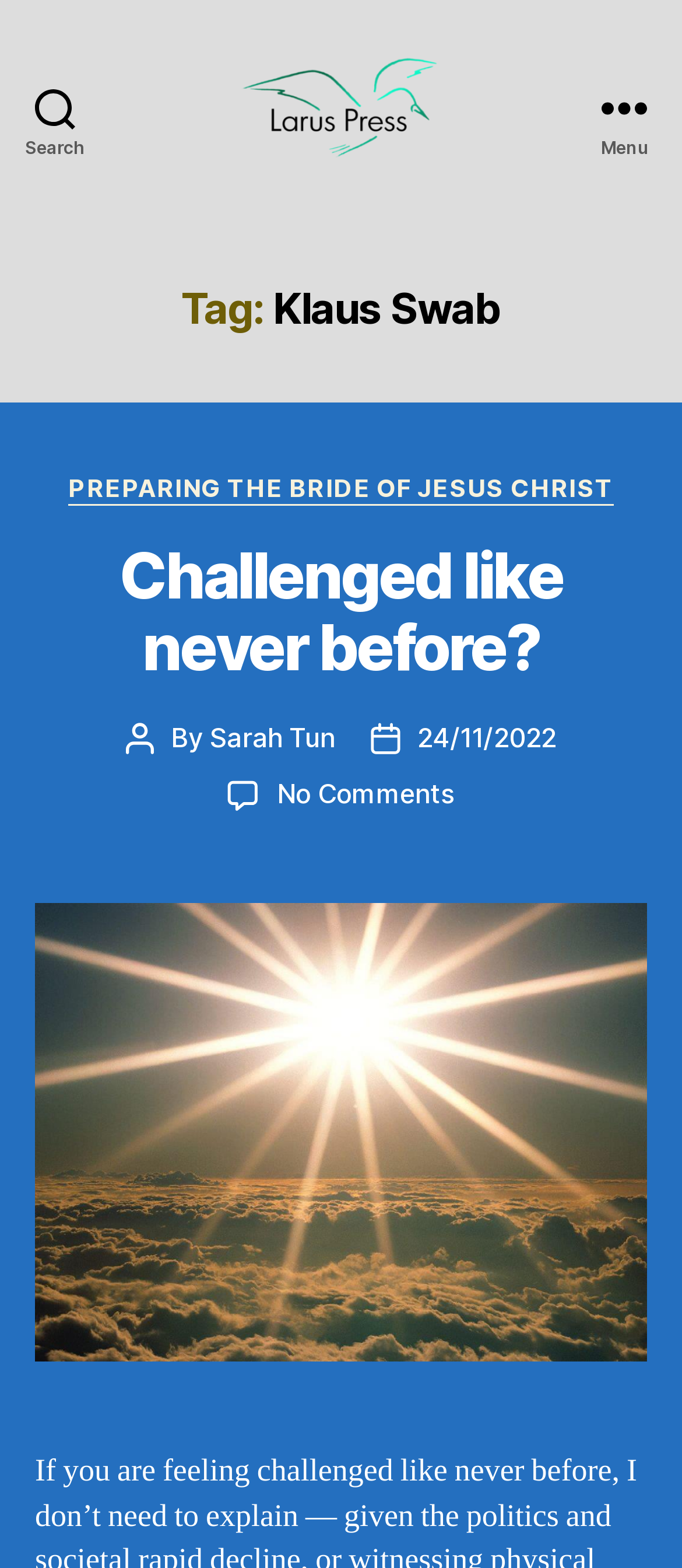Could you indicate the bounding box coordinates of the region to click in order to complete this instruction: "Open the menu".

[0.831, 0.0, 1.0, 0.137]